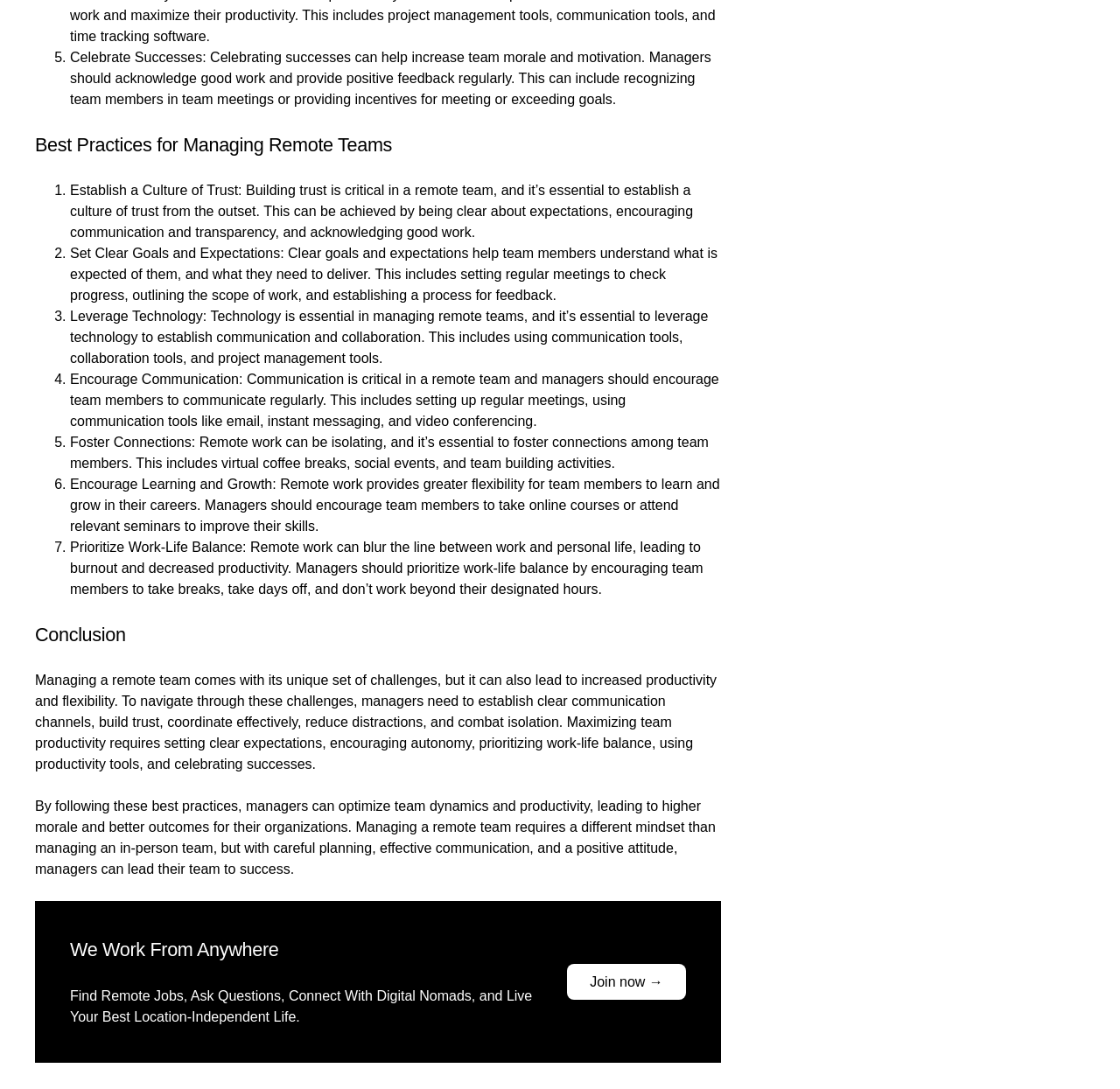What is the purpose of celebrating successes?
Analyze the screenshot and provide a detailed answer to the question.

I read the static text element corresponding to the fifth list marker under the first heading and found that celebrating successes helps increase team morale and motivation.